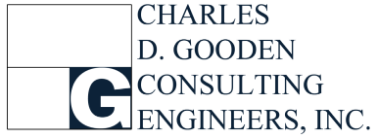Describe the image with as much detail as possible.

The image displays the logo of Charles D. Gooden Consulting Engineers, Inc., featuring a stylized representation of the letter "G" prominently placed within a geometric design. The logo's color scheme predominantly features blue and white, lending a professional and modern aesthetic. Accompanying the graphic element is the full name of the company, presented in a sophisticated and clean typeface that emphasizes the firm’s commitment to professionalism in the engineering sector. This logo is associated with the Kingdom Builders Center project, highlighting the firm's role as the structural engineer for this significant construction undertaking.